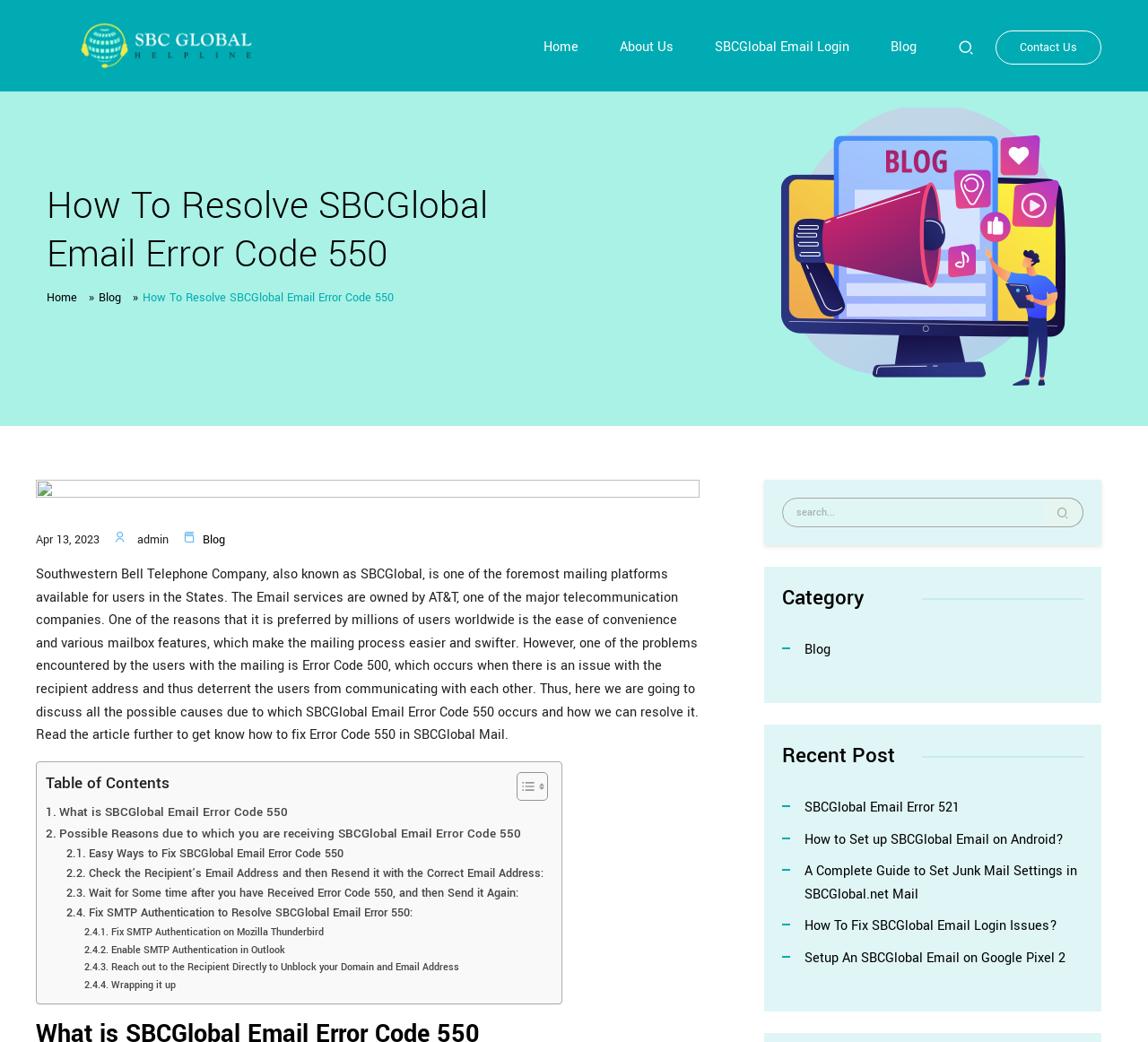Given the description "SBCGlobal Email Error 521", provide the bounding box coordinates of the corresponding UI element.

[0.701, 0.766, 0.836, 0.784]